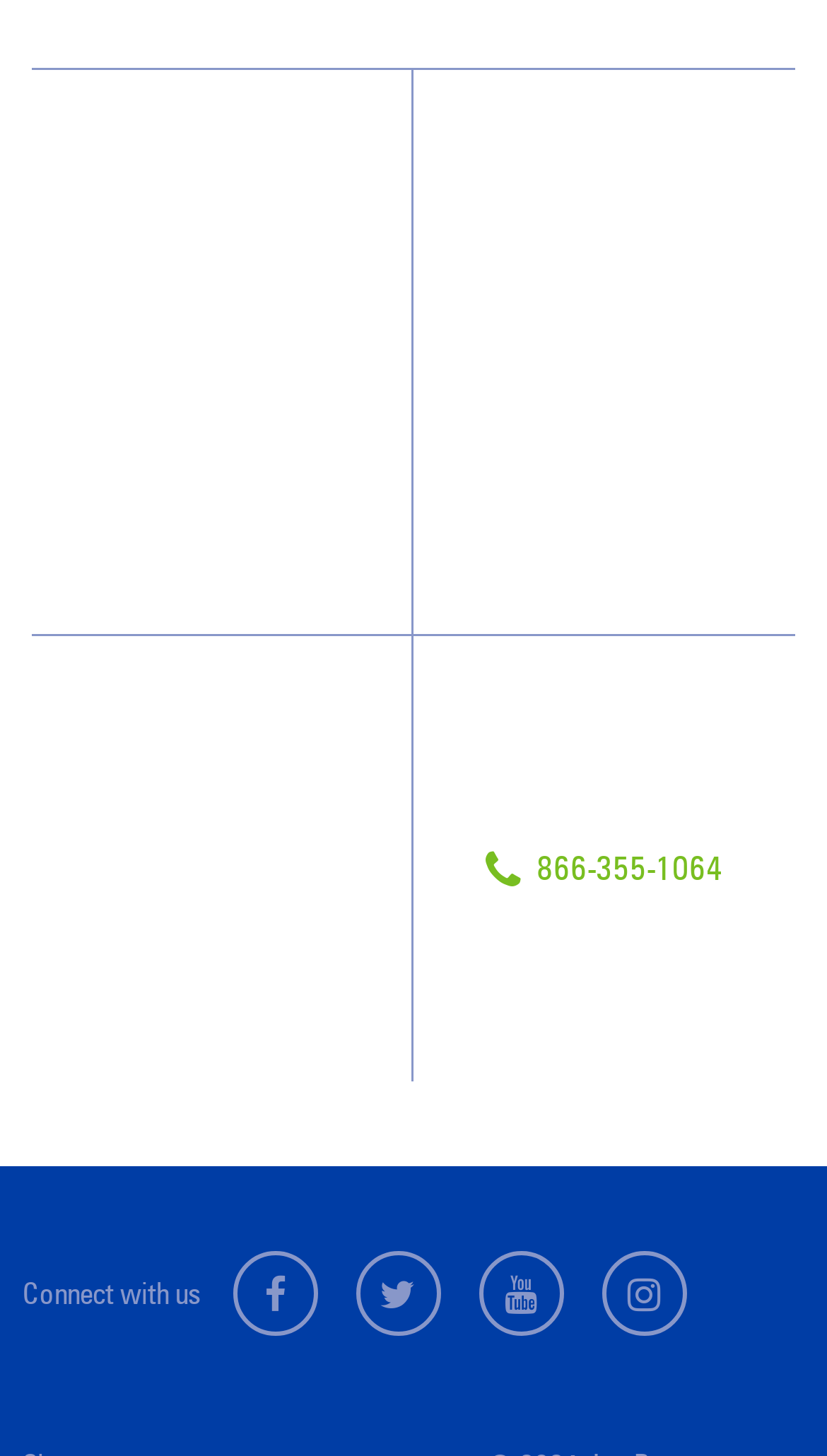Please identify the bounding box coordinates of the element on the webpage that should be clicked to follow this instruction: "Learn about why choose JAN-PRO Cleaning". The bounding box coordinates should be given as four float numbers between 0 and 1, formatted as [left, top, right, bottom].

[0.106, 0.099, 0.429, 0.122]